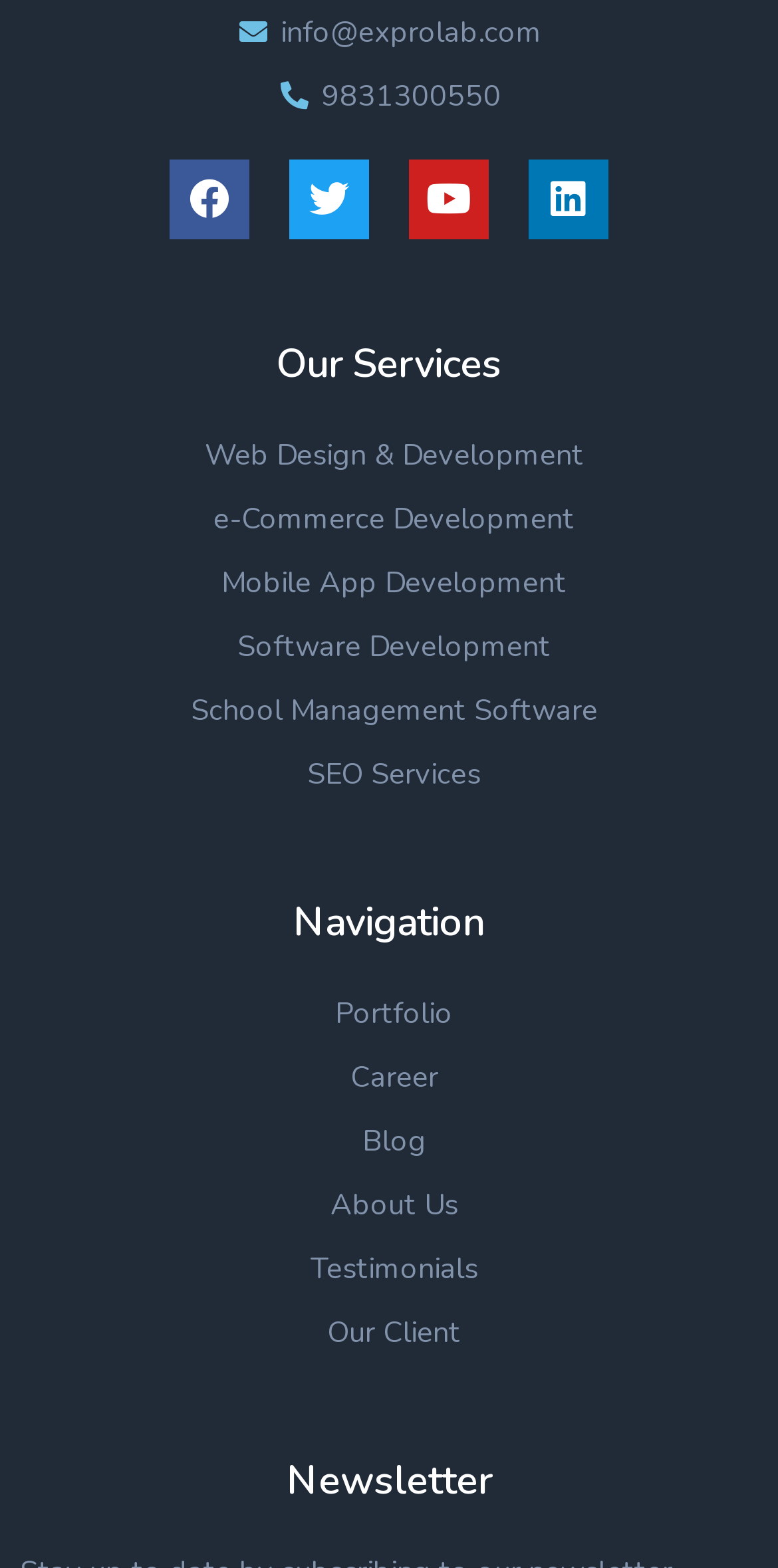Please locate the bounding box coordinates of the region I need to click to follow this instruction: "Contact us through email".

[0.361, 0.007, 0.697, 0.032]